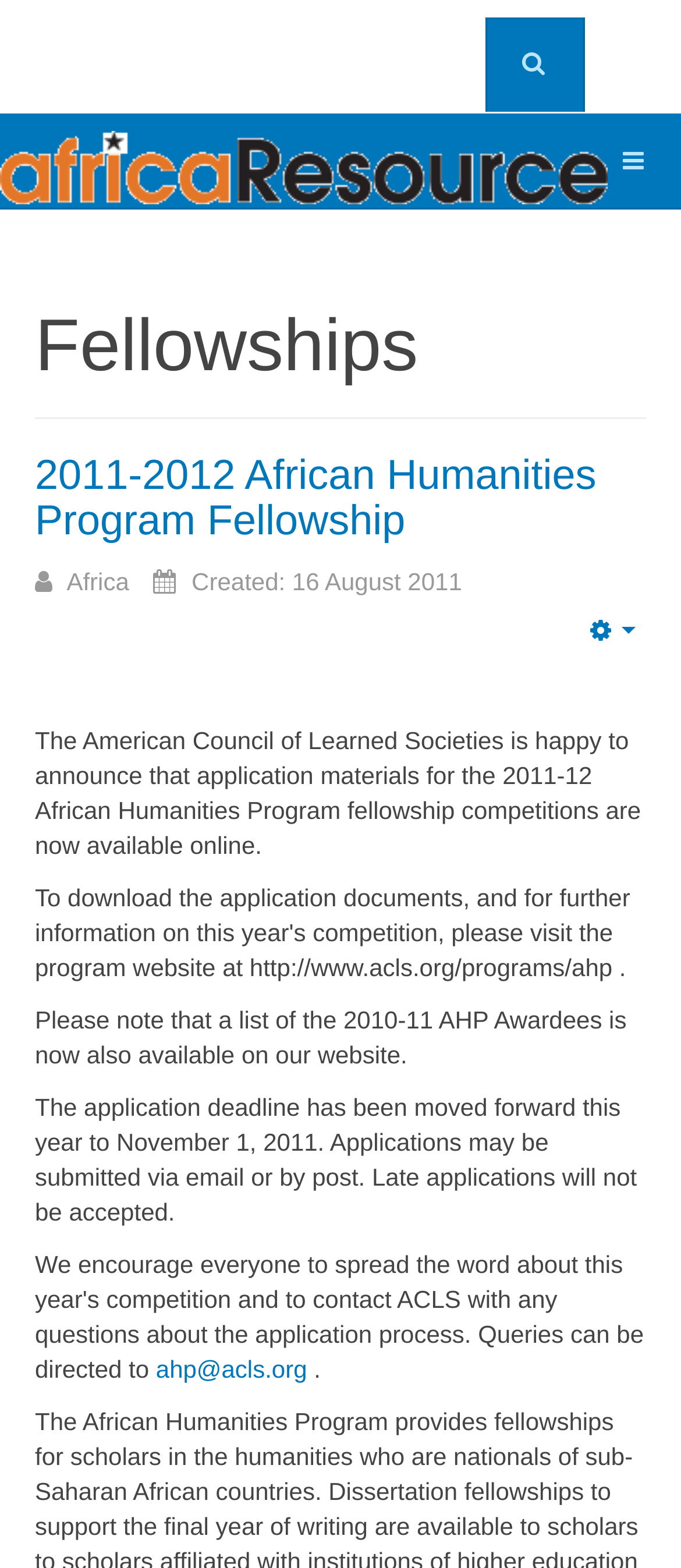What is the name of the fellowship program?
Examine the webpage screenshot and provide an in-depth answer to the question.

The question is asking for the name of the fellowship program. By looking at the webpage, we can see that the heading '2011-2012 African Humanities Program Fellowship' is a prominent element, and it is likely to be the name of the fellowship program.